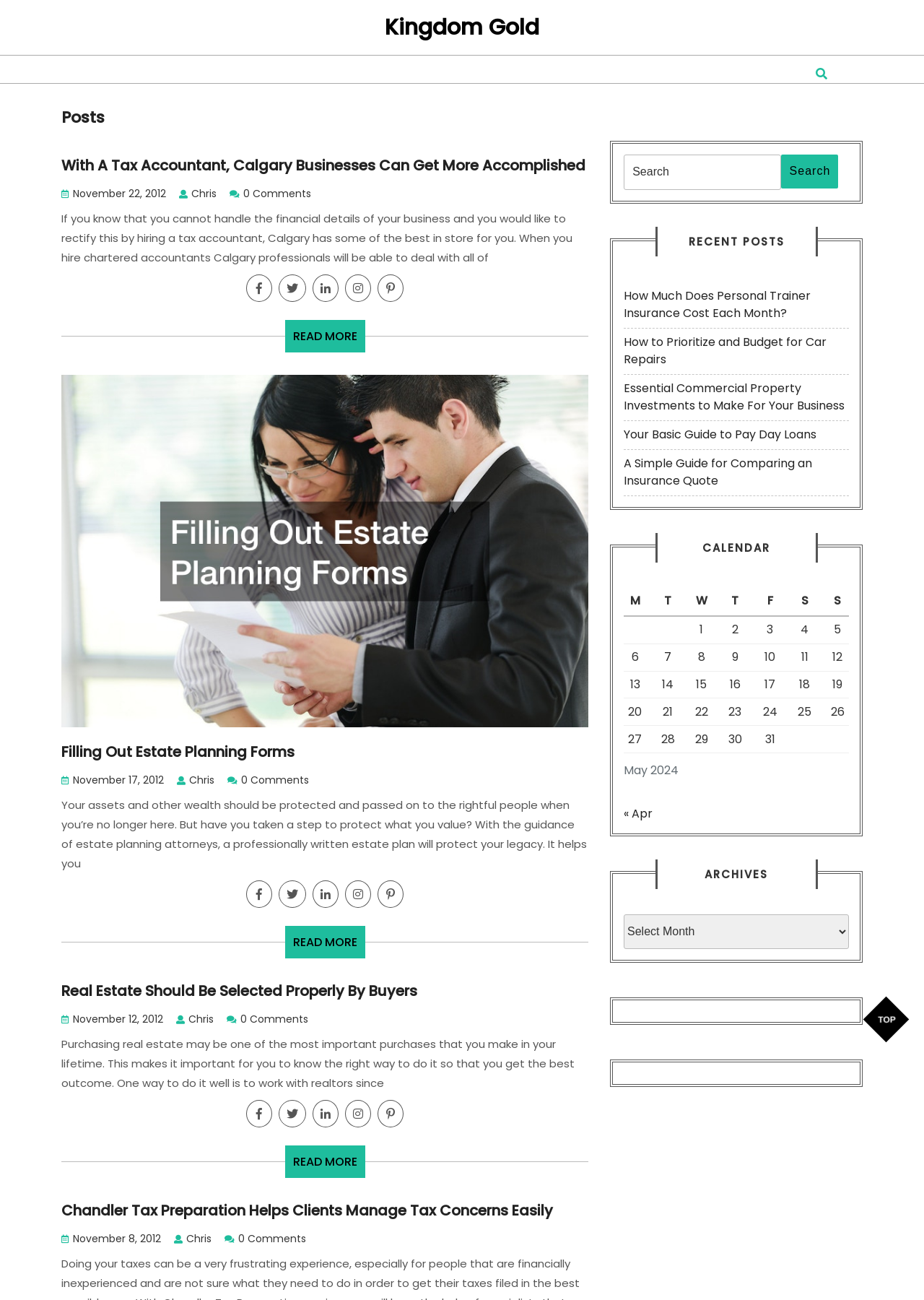What is the month displayed in the calendar?
Using the details from the image, give an elaborate explanation to answer the question.

I found a table element on the page, which is typically used to display a calendar. The caption of the table is 'May 2024', indicating that this is the month being displayed.